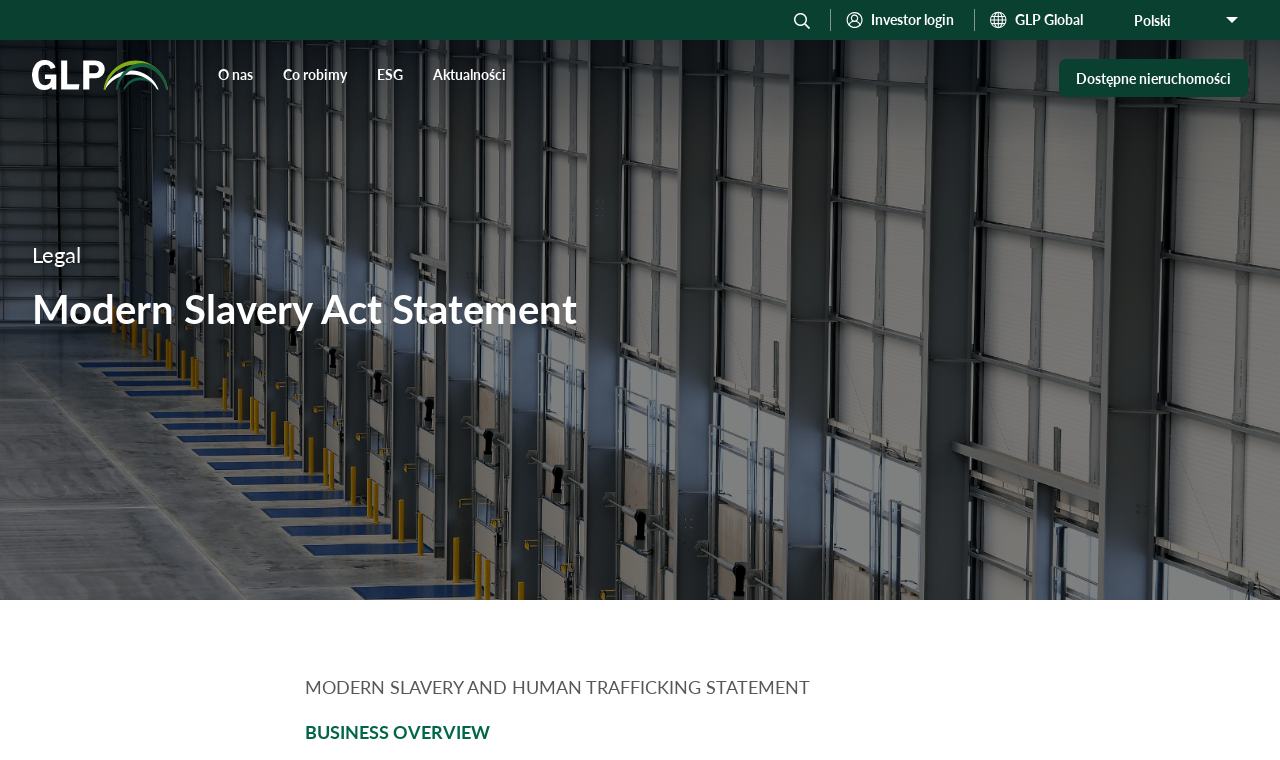How many main navigation links are there?
Answer with a single word or phrase, using the screenshot for reference.

5